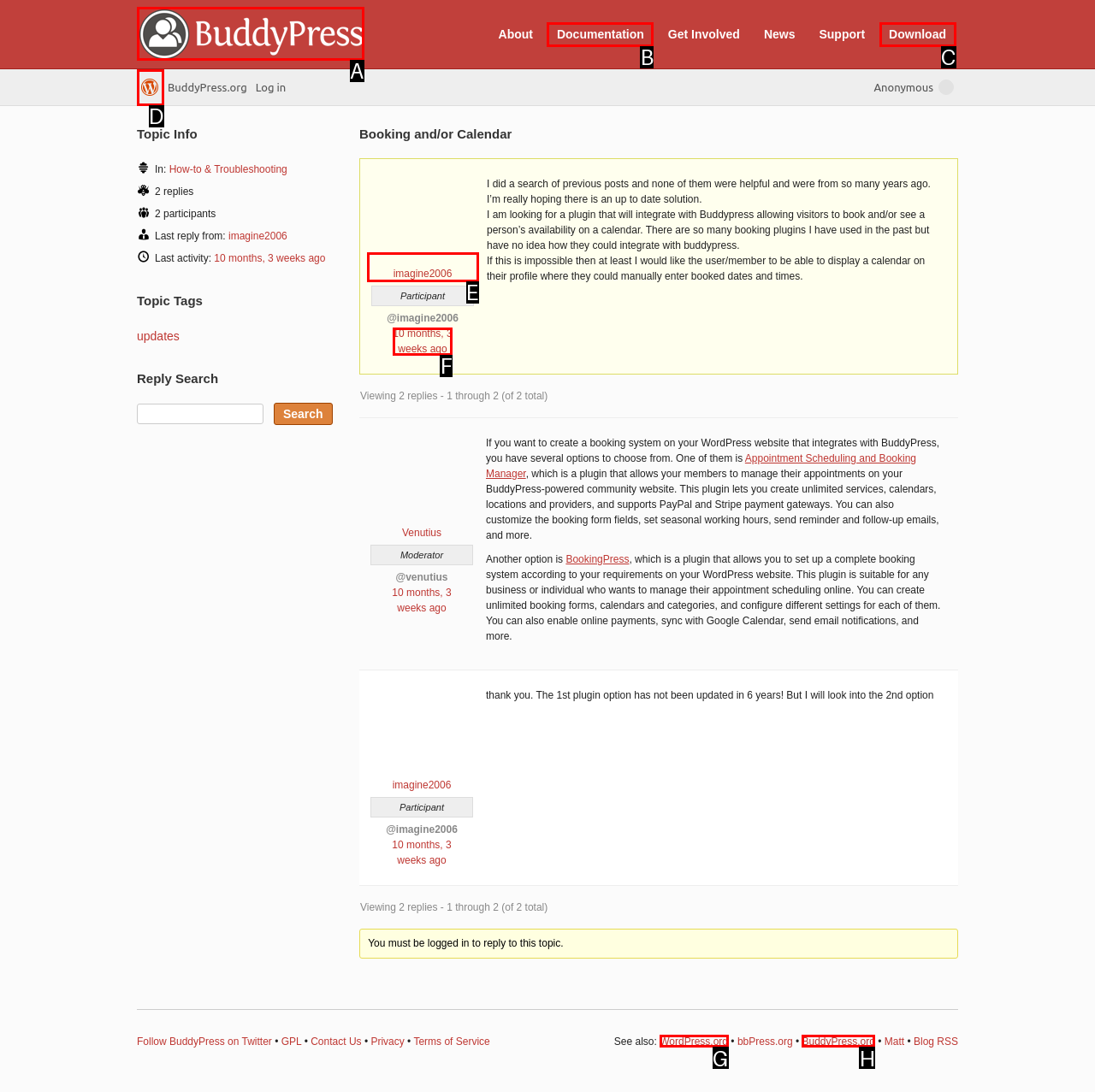Determine which option fits the following description: imagine2006
Answer with the corresponding option's letter directly.

E